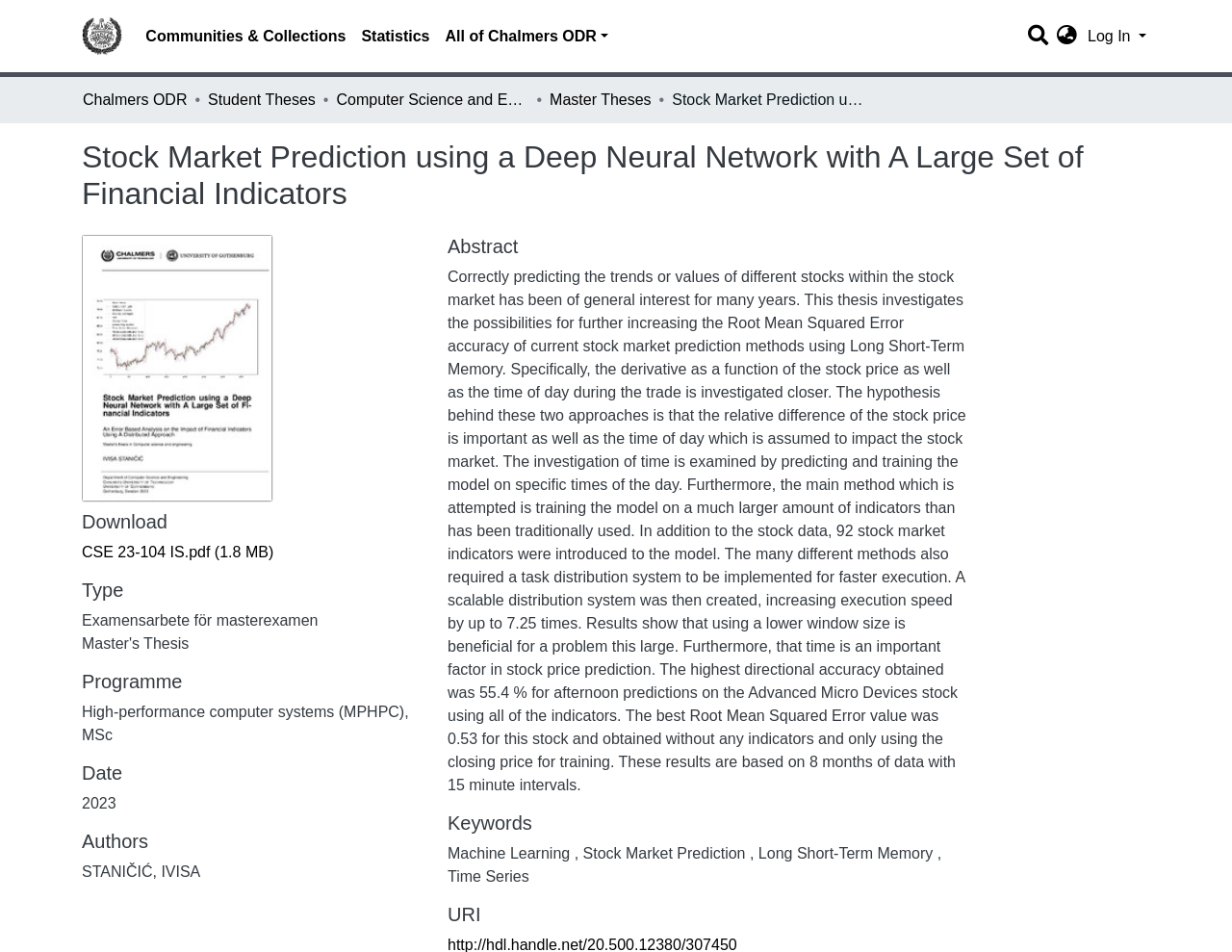Specify the bounding box coordinates (top-left x, top-left y, bottom-right x, bottom-right y) of the UI element in the screenshot that matches this description: CSE 23-104 IS.pdf (1.8 MB)

[0.066, 0.571, 0.222, 0.588]